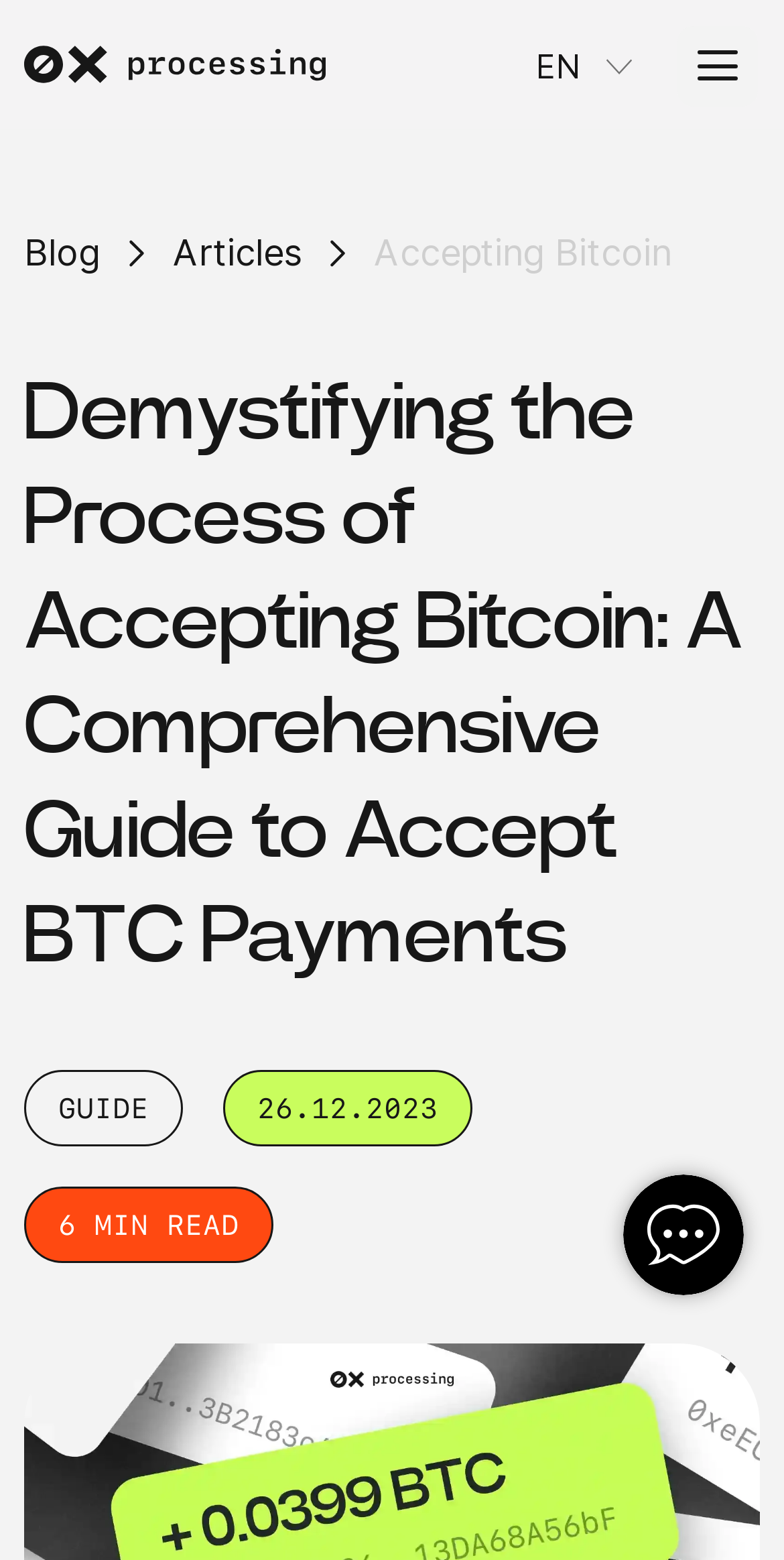How long does it take to read the guide?
Offer a detailed and exhaustive answer to the question.

I found the reading time of the guide by looking at the StaticText element with the text '6 MIN READ'.